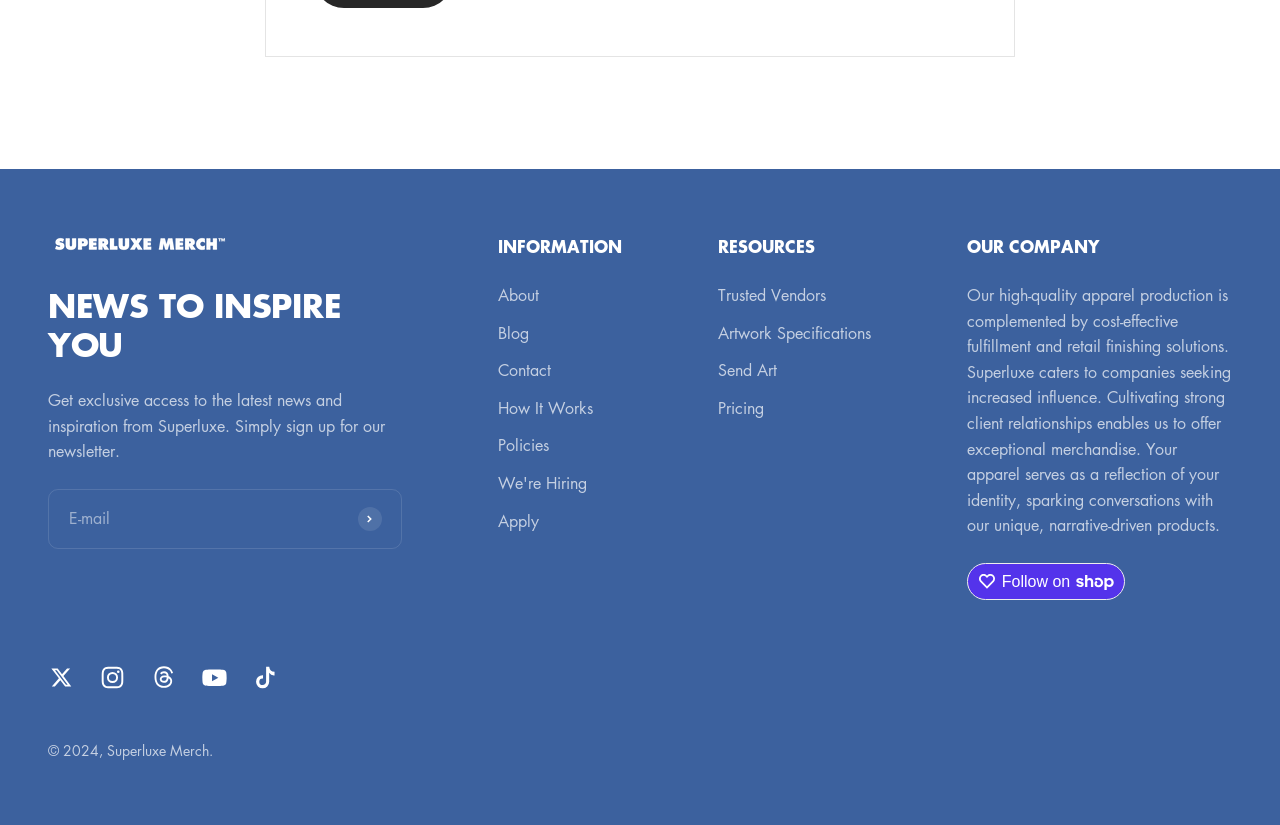What is the company name?
Using the details shown in the screenshot, provide a comprehensive answer to the question.

The company name can be found in the 'OUR COMPANY' section, where it is mentioned that 'Superluxe caters to companies seeking increased influence.' Additionally, the copyright information at the bottom of the page also mentions 'Superluxe Merch.'